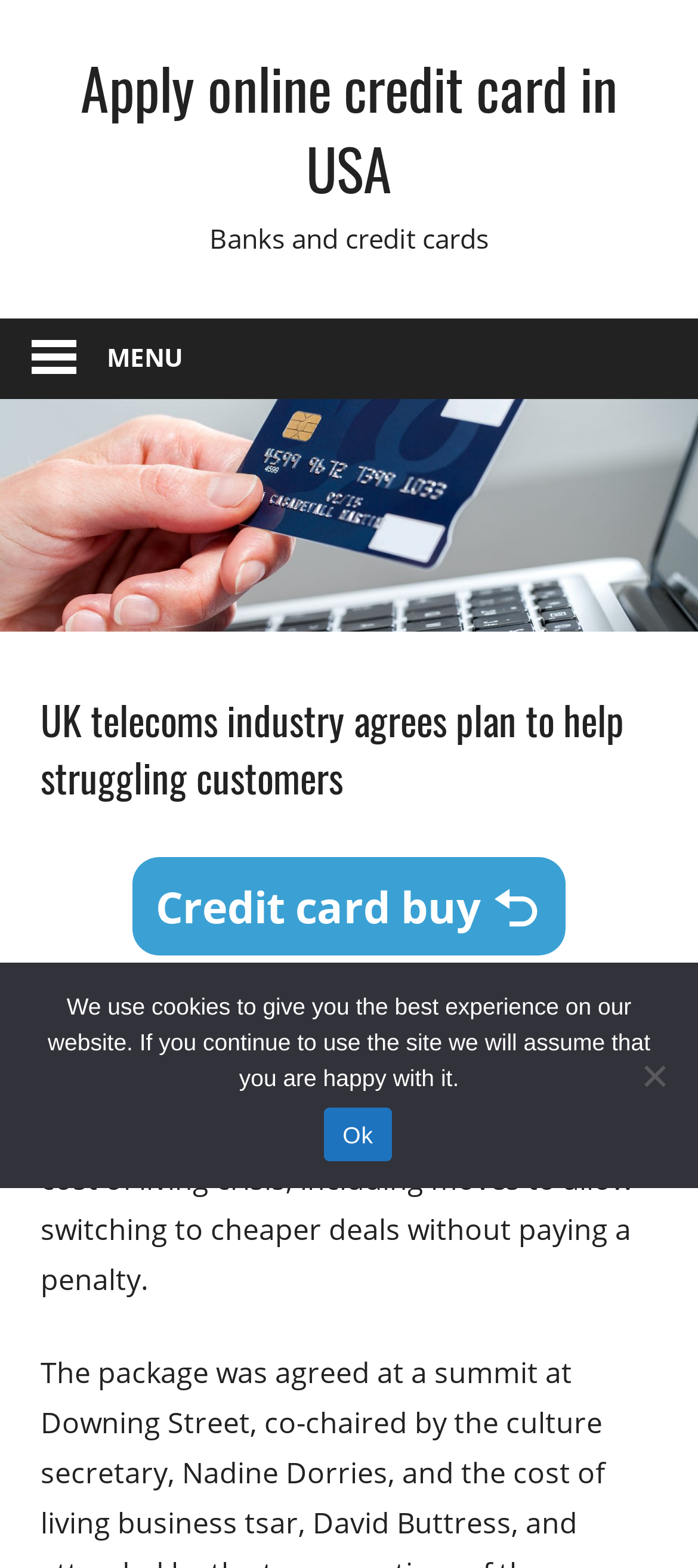What is the icon next to the 'MENU' button?
Please provide a comprehensive answer to the question based on the webpage screenshot.

I identified the icon by looking at the button element 'MENU ' which indicates that the icon is uf419.